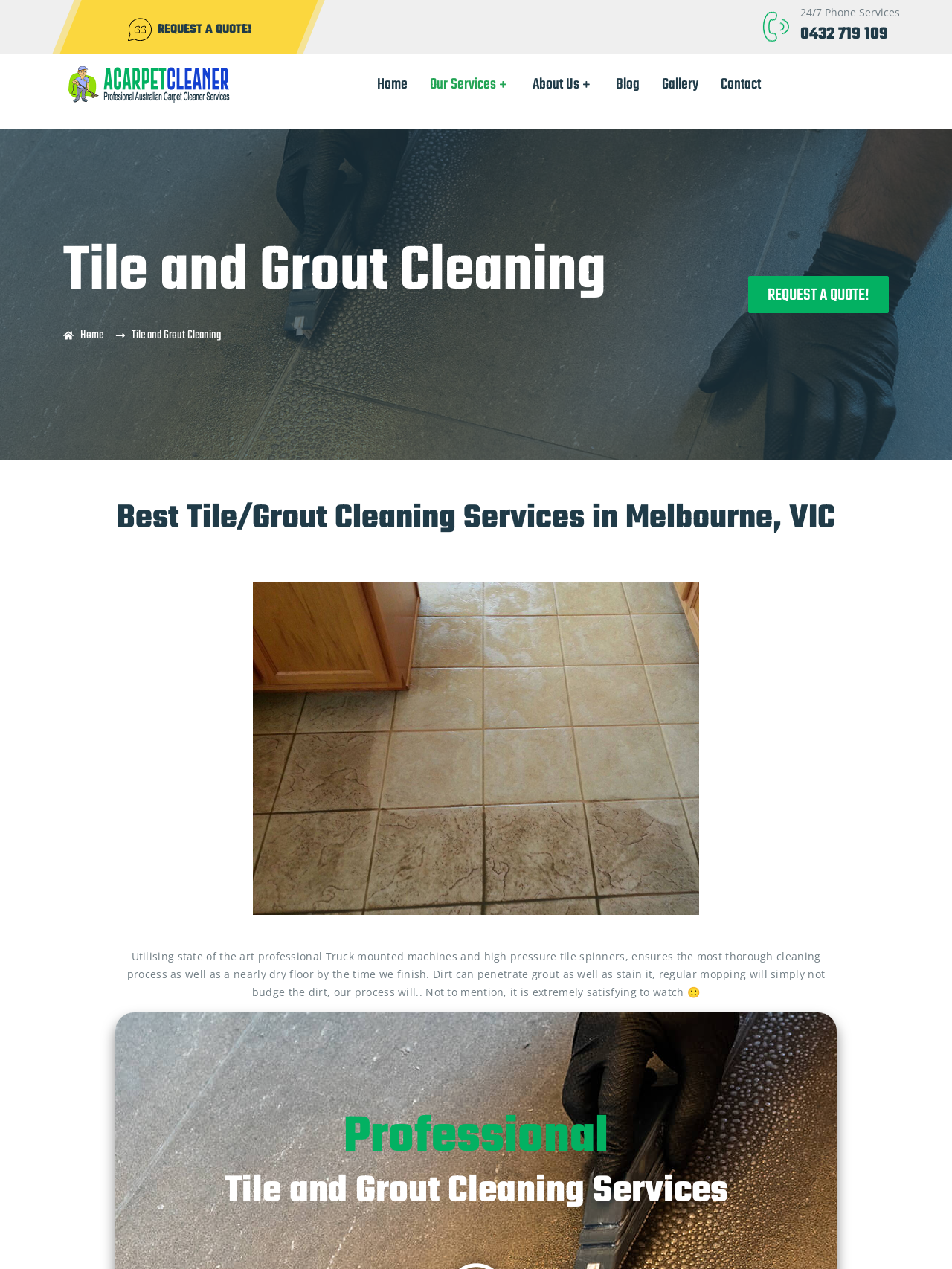Could you indicate the bounding box coordinates of the region to click in order to complete this instruction: "Go to the ONLINE STORE".

None